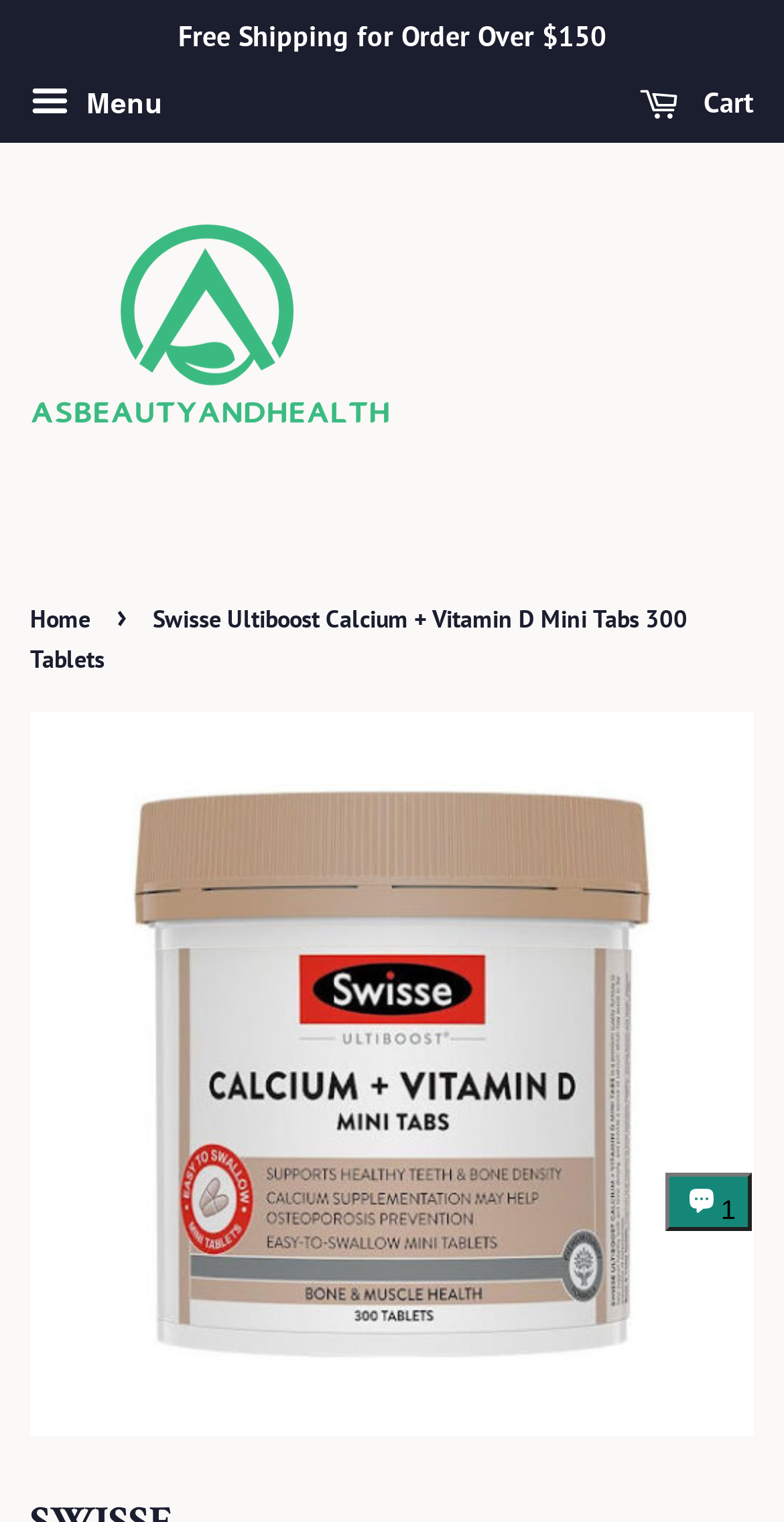What is the brand of the product?
From the screenshot, provide a brief answer in one word or phrase.

Swisse